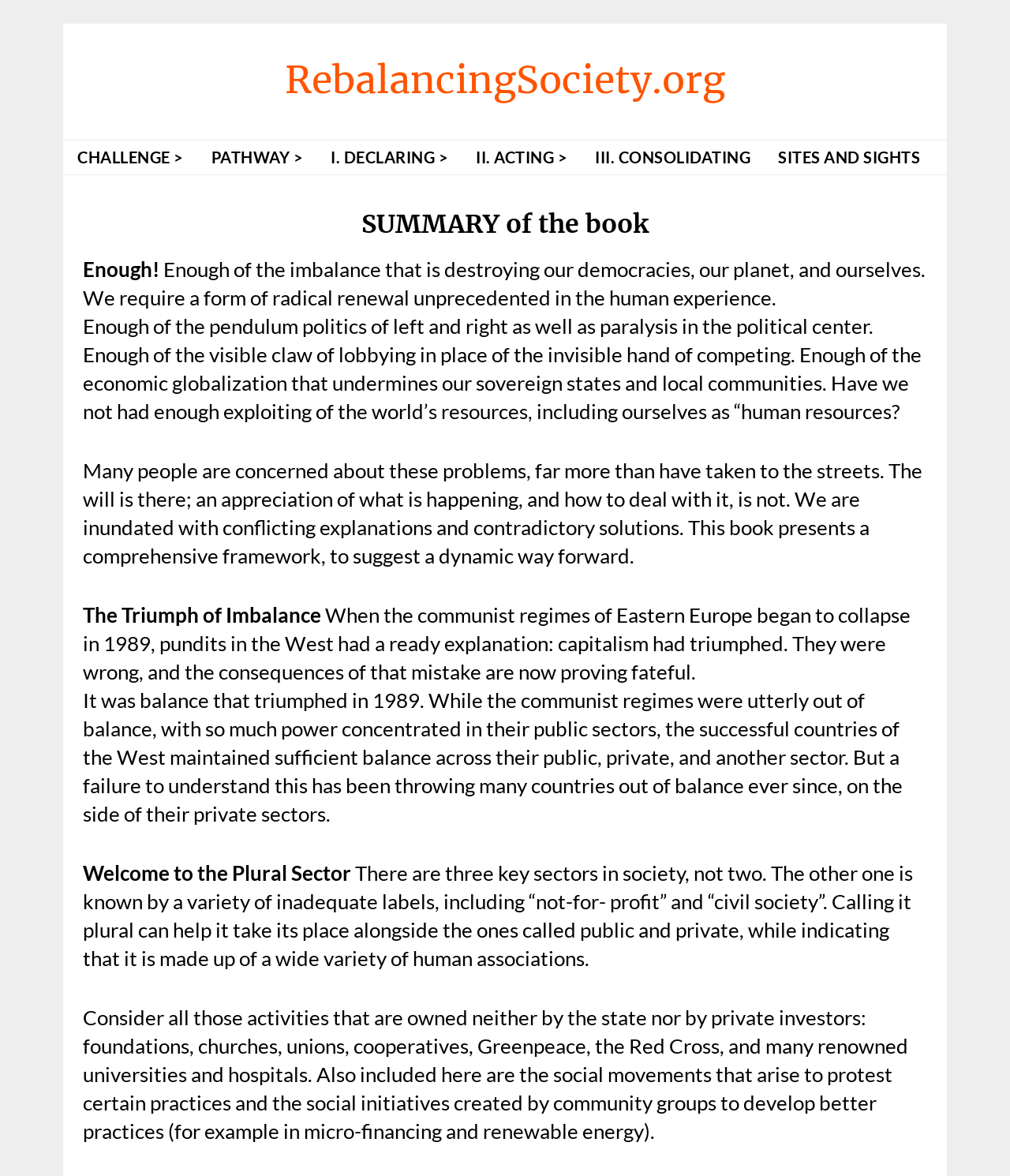What is the term used to describe the sector that includes foundations, churches, and unions?
Offer a detailed and exhaustive answer to the question.

The webpage uses the term 'plural sector' to describe the sector that includes a wide variety of human associations, such as foundations, churches, unions, cooperatives, and social movements. This sector is distinct from the public and private sectors.